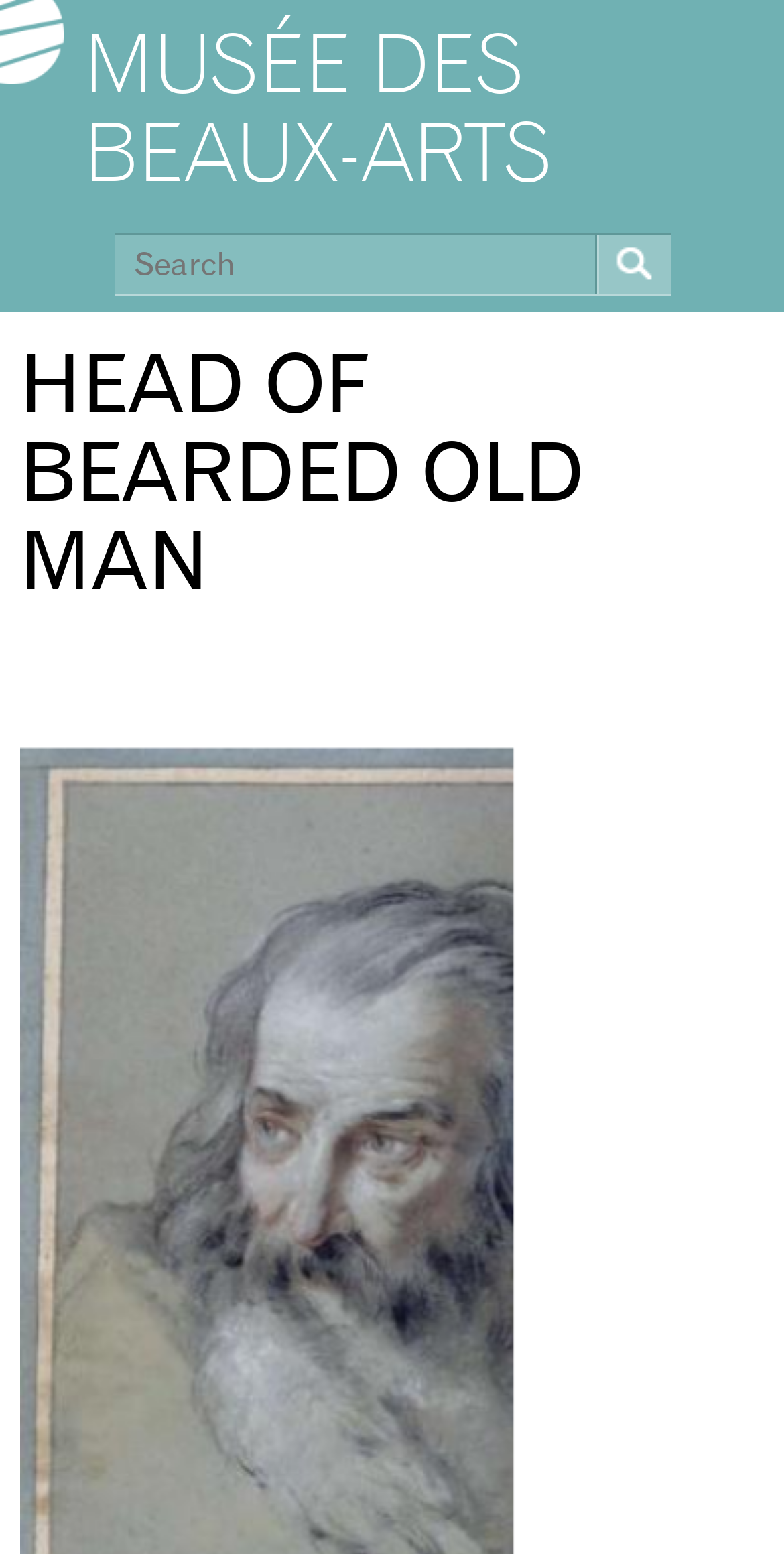Extract the bounding box coordinates for the described element: "Musée des Beaux-Arts". The coordinates should be represented as four float numbers between 0 and 1: [left, top, right, bottom].

[0.107, 0.016, 0.975, 0.129]